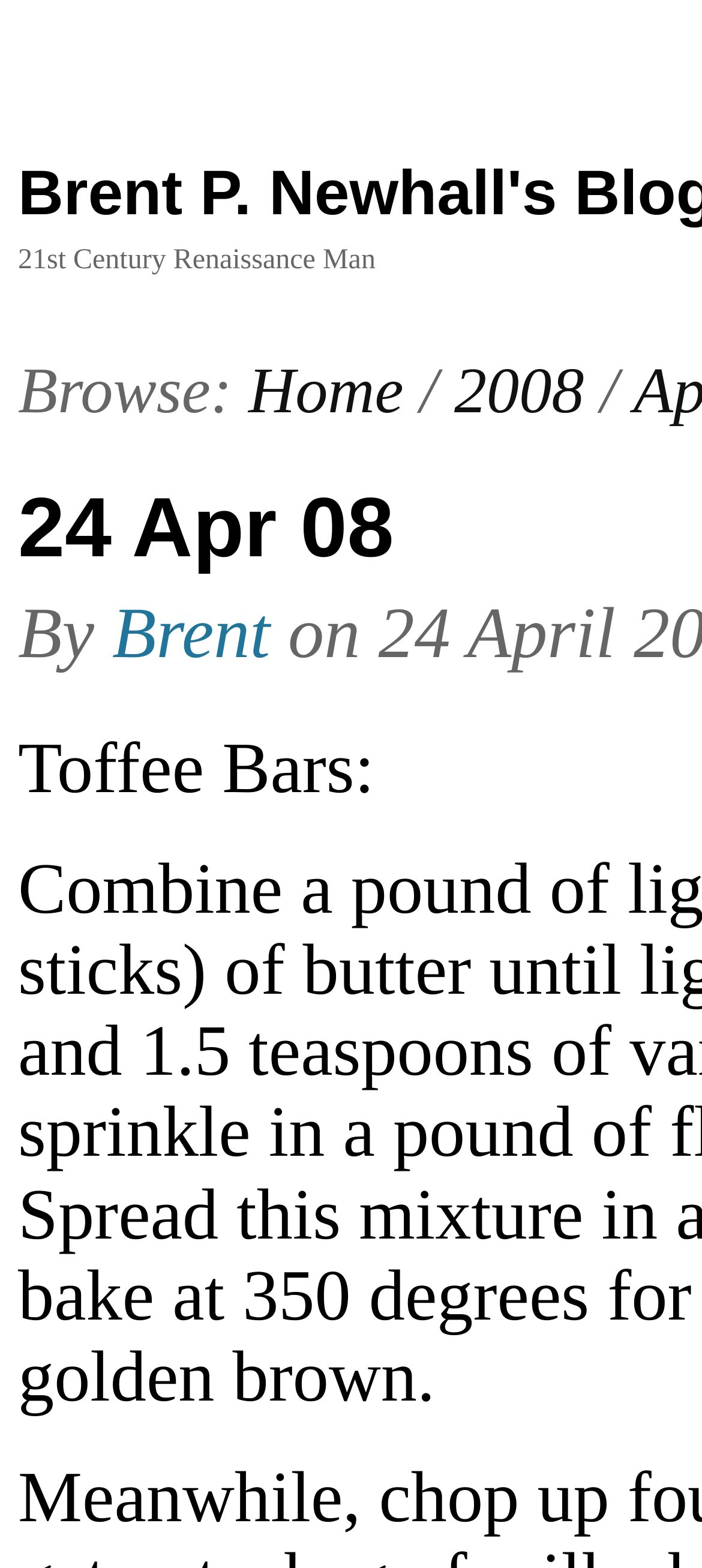Given the content of the image, can you provide a detailed answer to the question?
What is the name of the webpage's subtitle?

The name of the webpage's subtitle can be found at the top of the page where it says '21st Century Renaissance Man'. This subtitle is located below the title of the webpage.